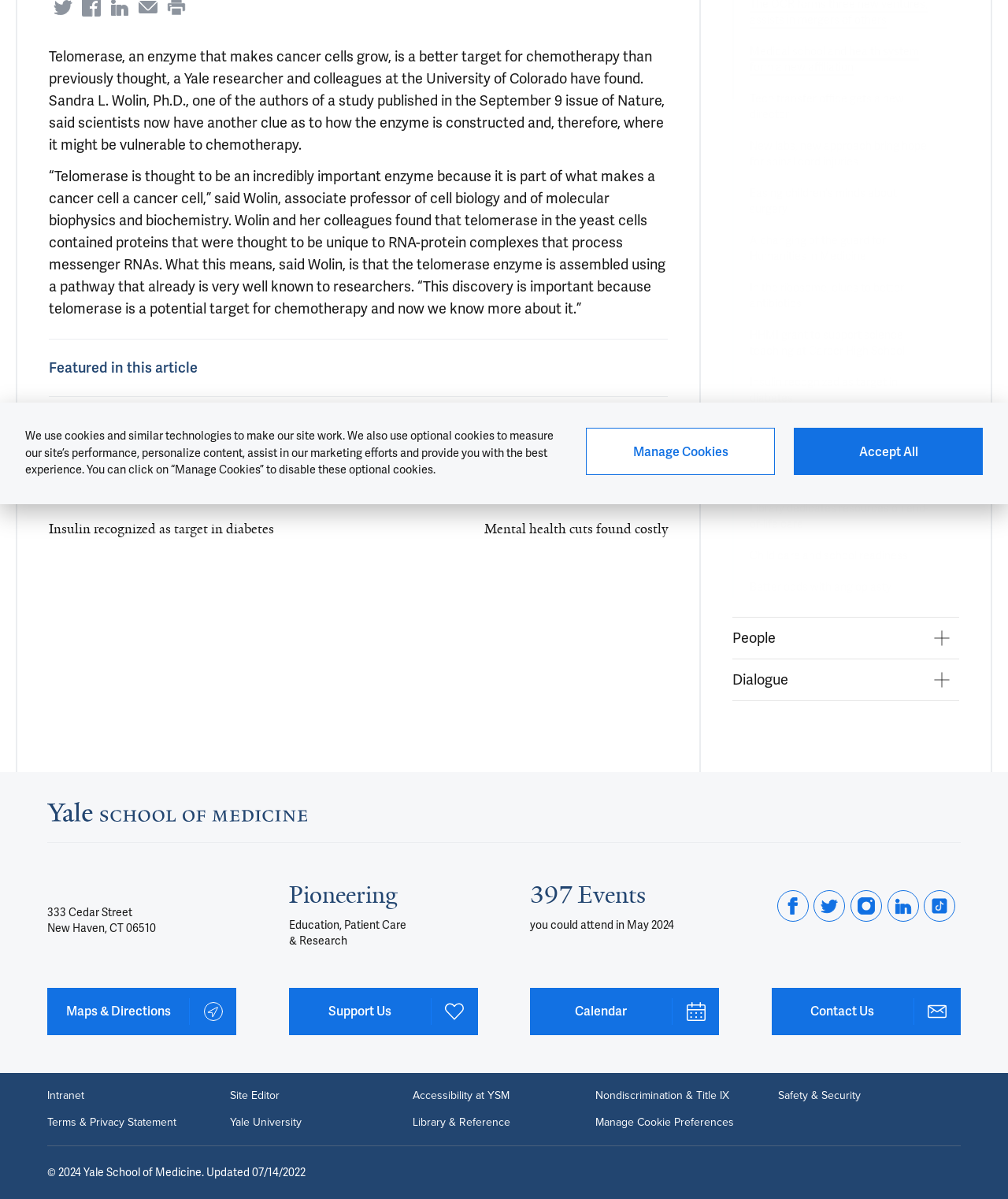From the given element description: "Child care and school readiness", find the bounding box for the UI element. Provide the coordinates as four float numbers between 0 and 1, in the order [left, top, right, bottom].

[0.744, 0.456, 0.901, 0.471]